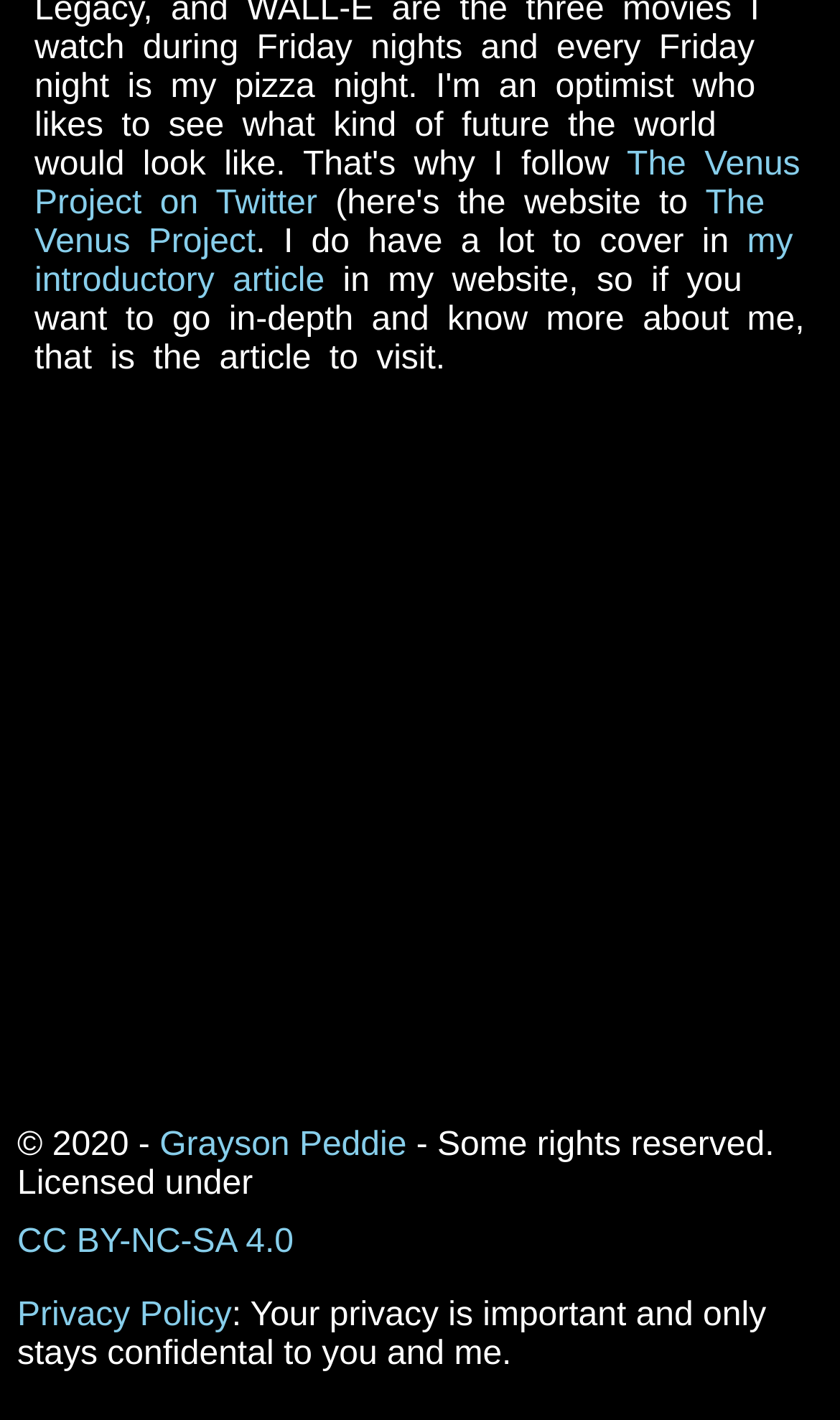Please respond in a single word or phrase: 
What is the author's name?

Grayson Peddie